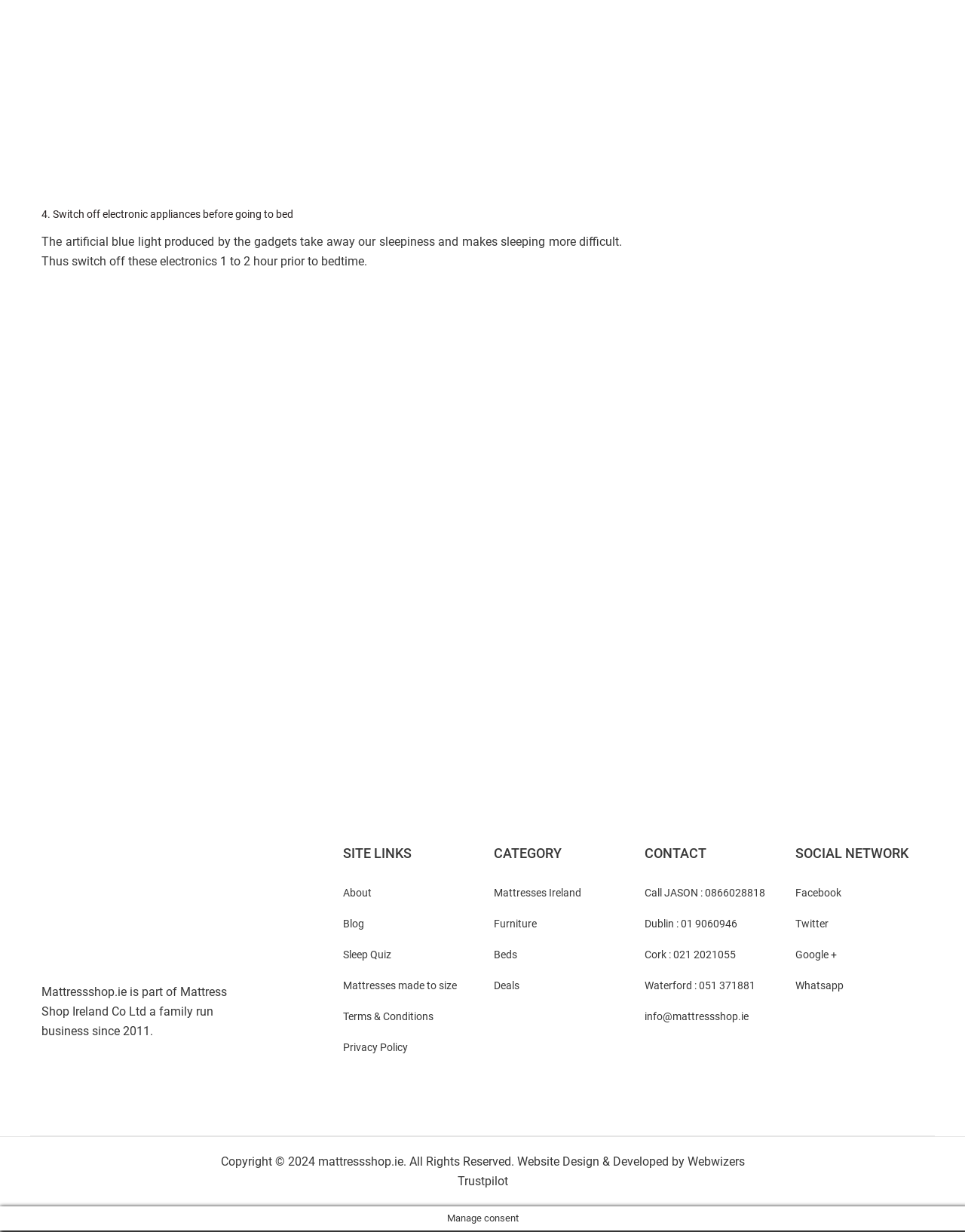Please identify the bounding box coordinates of the region to click in order to complete the given instruction: "View 'Mattresses made to size' page". The coordinates should be four float numbers between 0 and 1, i.e., [left, top, right, bottom].

[0.355, 0.795, 0.473, 0.805]